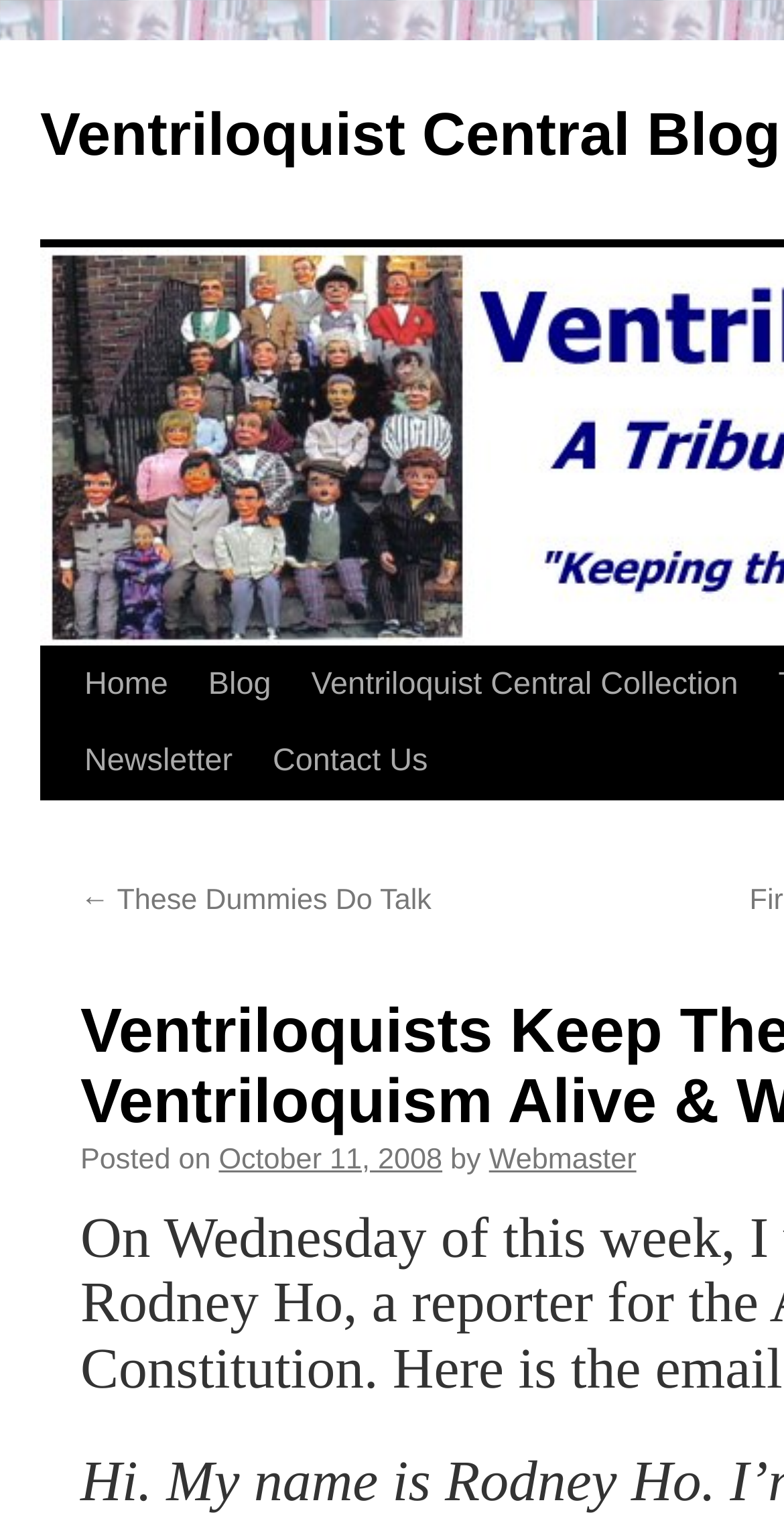Locate the bounding box coordinates of the element you need to click to accomplish the task described by this instruction: "subscribe to the newsletter".

[0.082, 0.476, 0.322, 0.526]